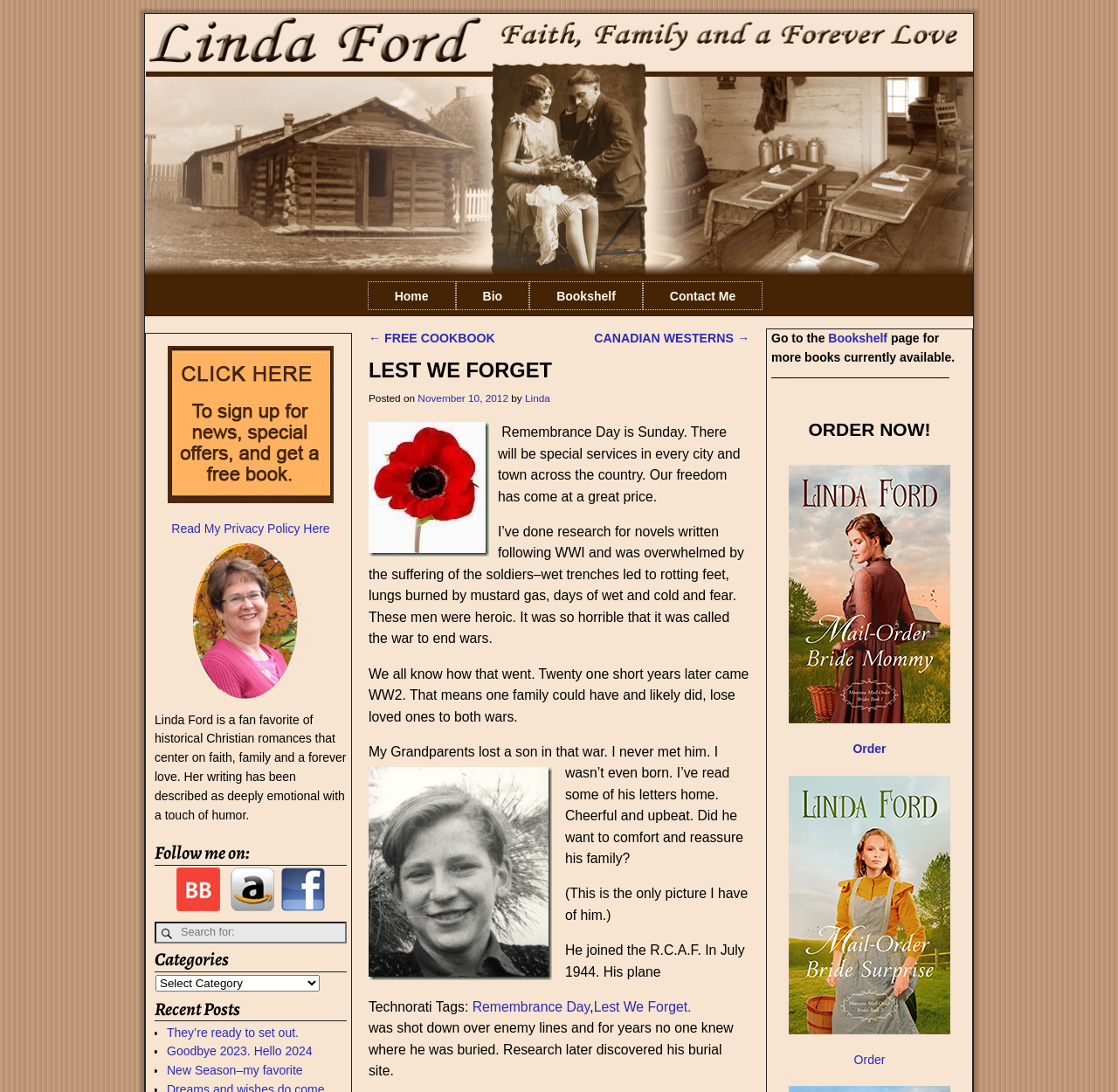Please determine the bounding box coordinates for the element with the description: "Bio".

[0.407, 0.258, 0.474, 0.284]